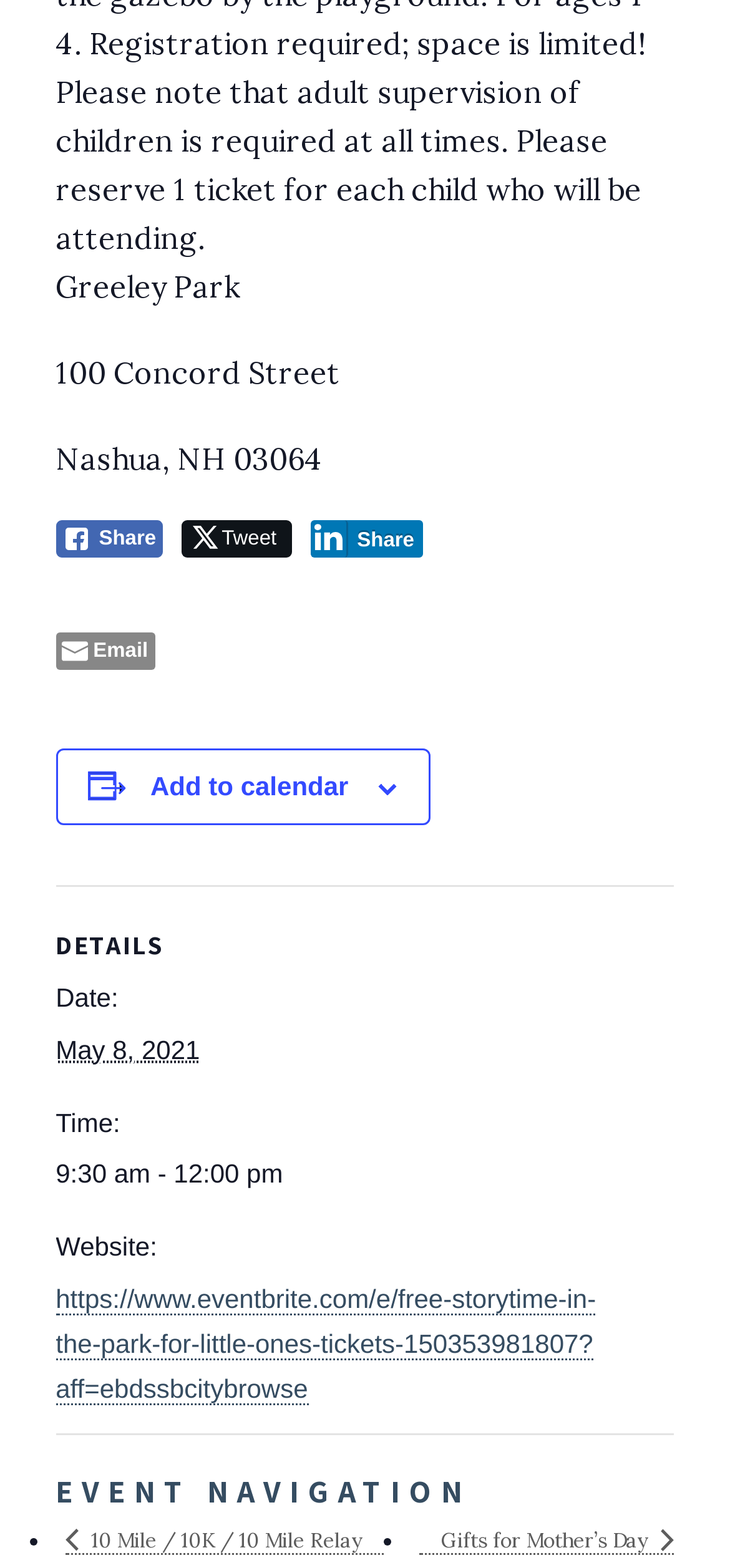What time does the event start?
Using the details shown in the screenshot, provide a comprehensive answer to the question.

I found the start time by looking at the description list detail element, which displays the time '9:30 am - 12:00 pm'.